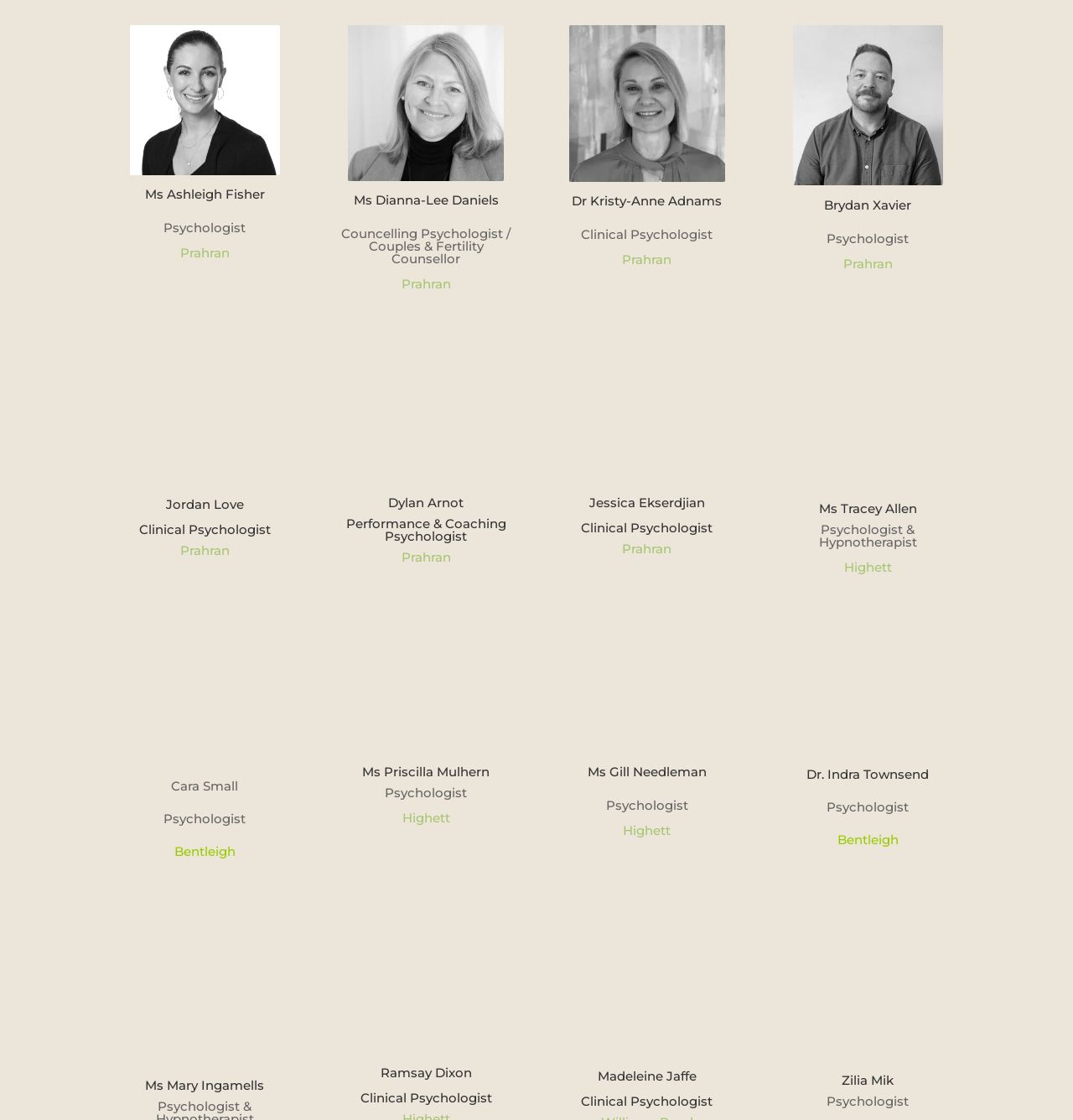With reference to the screenshot, provide a detailed response to the question below:
Where is Dr Kristy-Anne Adnams located?

According to the webpage, Dr Kristy-Anne Adnams is located in Prahran, which is mentioned in the link 'Prahran'.